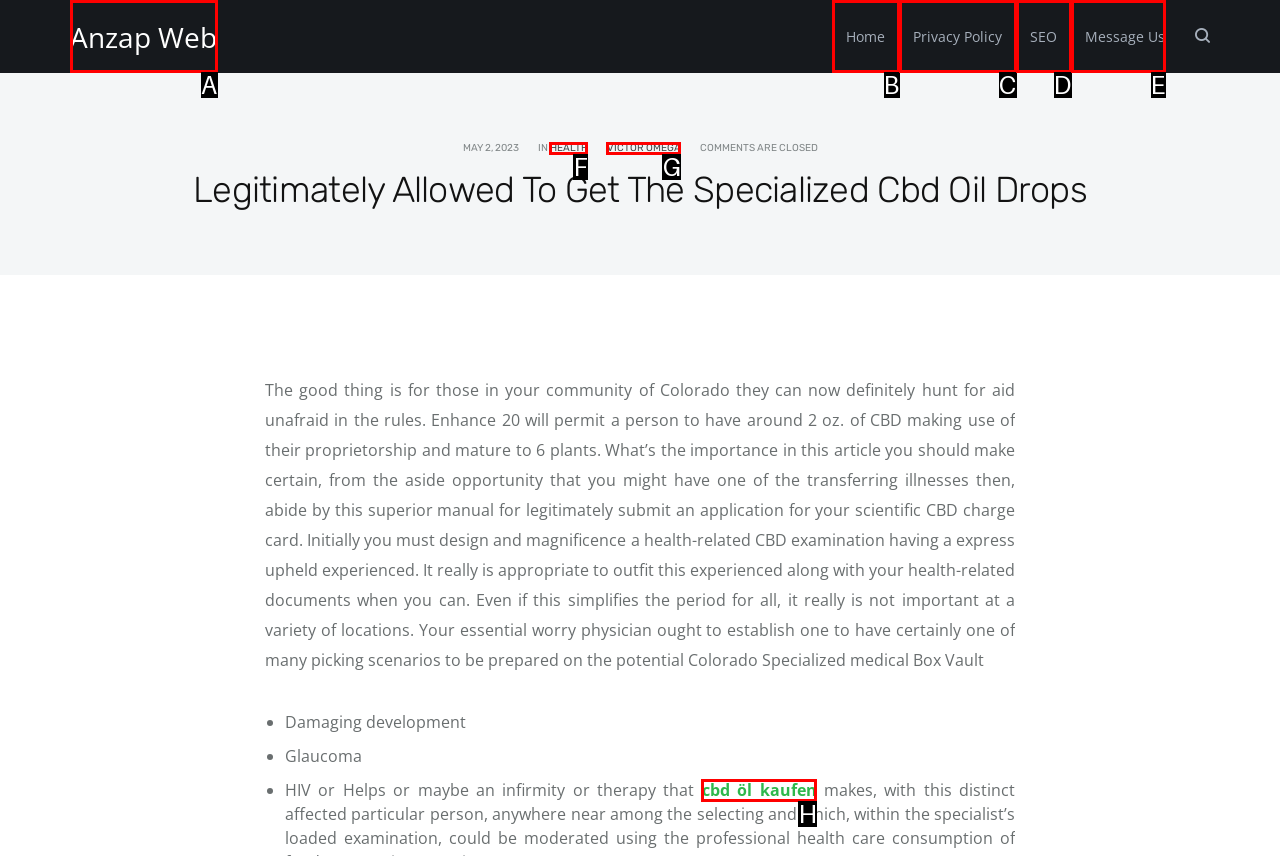Tell me which one HTML element you should click to complete the following task: Click the 'cbd öl kaufen' link
Answer with the option's letter from the given choices directly.

H